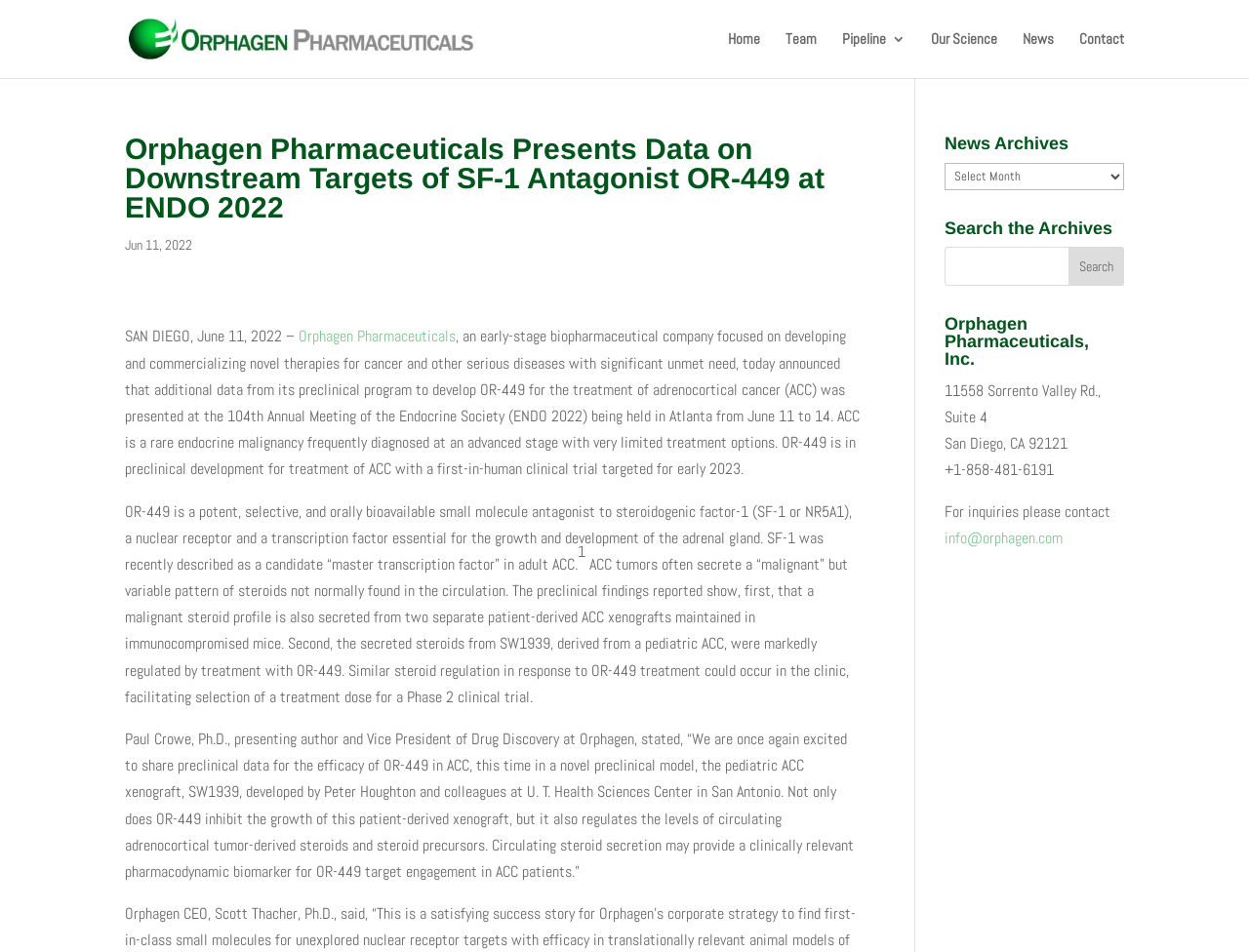What is the date of the announcement?
Using the visual information from the image, give a one-word or short-phrase answer.

Jun 11, 2022